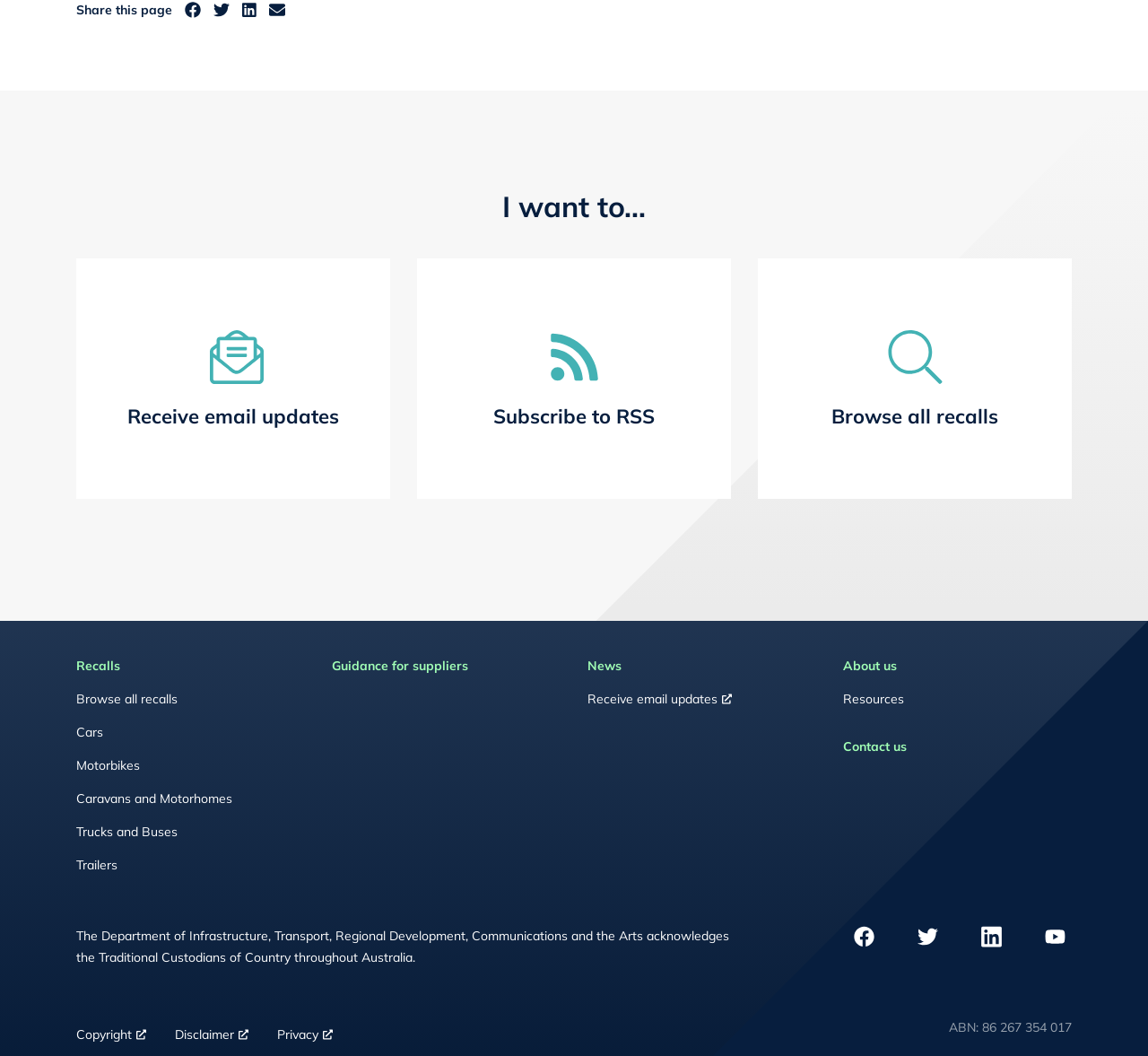What is the ABN number mentioned at the bottom of the page?
Look at the image and respond to the question as thoroughly as possible.

The ABN (Australian Business Number) is a unique identifier assigned to businesses in Australia. The ABN number mentioned at the bottom of the page is 86 267 354 017, which is likely the ABN number of the Department of Infrastructure, Transport, Regional Development, Communications and the Arts.